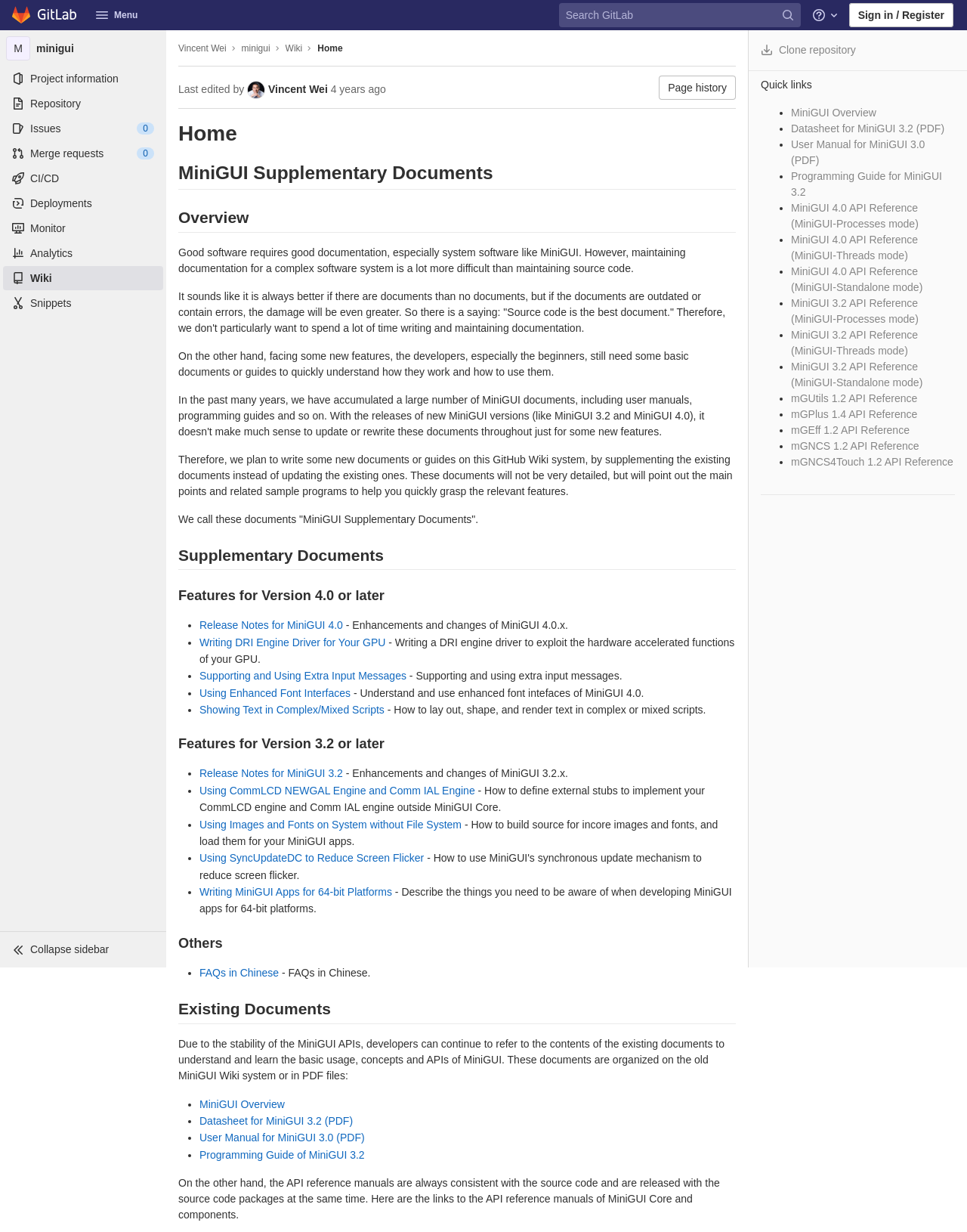Determine the bounding box for the UI element that matches this description: "FAQs in Chinese".

[0.206, 0.784, 0.288, 0.794]